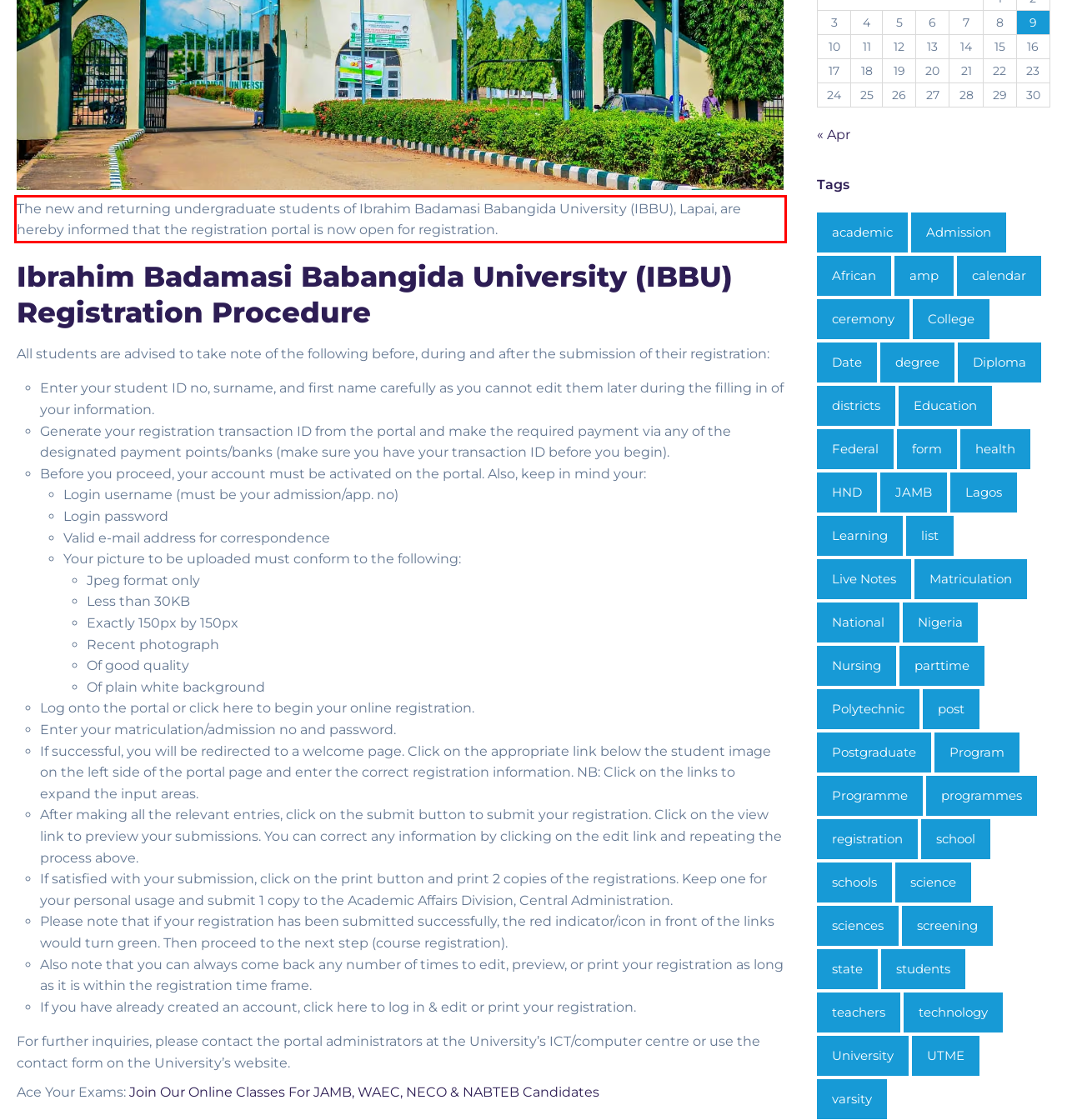Review the webpage screenshot provided, and perform OCR to extract the text from the red bounding box.

The new and returning undergraduate students of Ibrahim Badamasi Babangida University (IBBU), Lapai, are hereby informed that the registration portal is now open for registration.